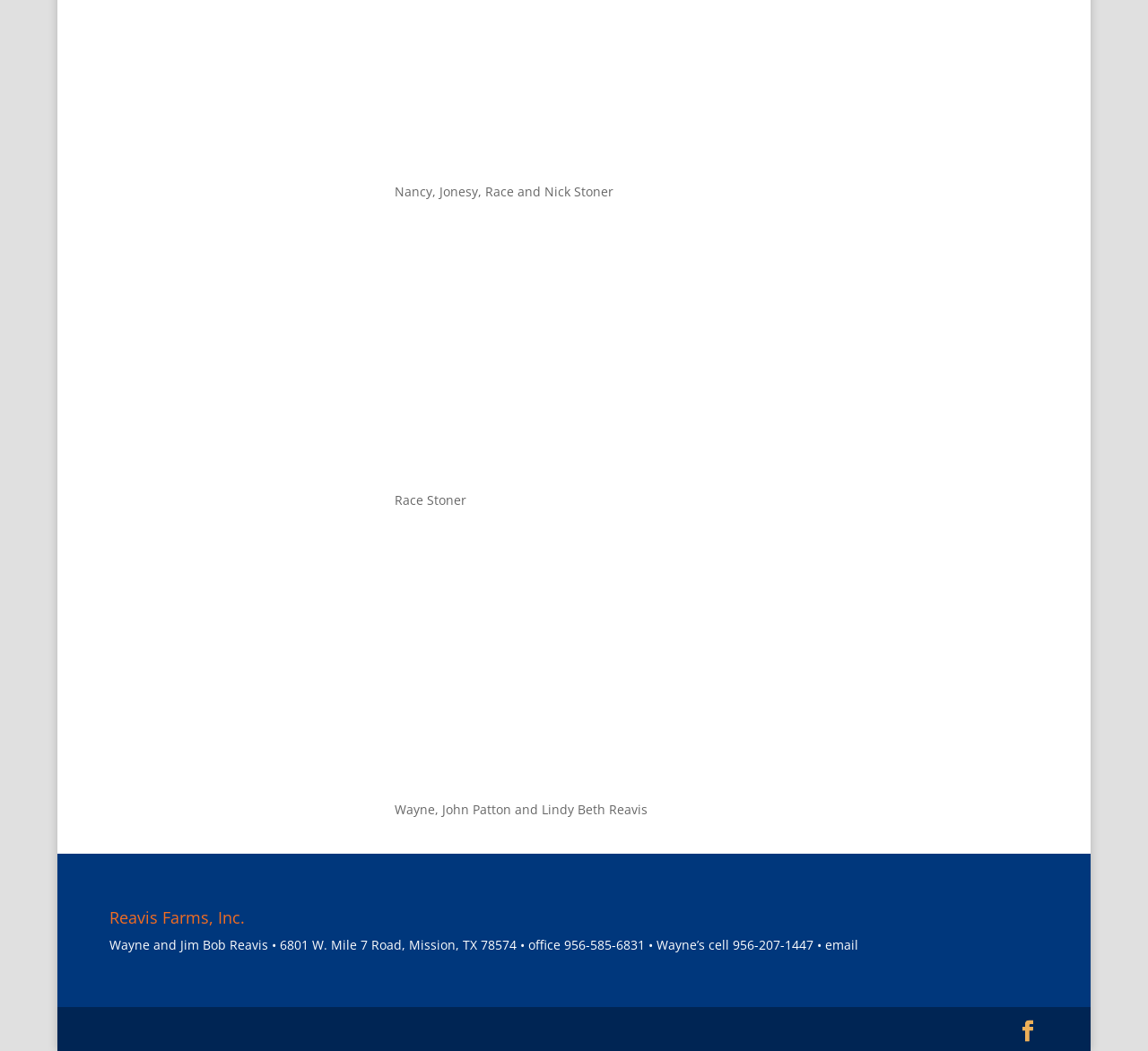What is the name of the person mentioned in the second figure?
Provide a detailed and extensive answer to the question.

I found the answer by looking at the static text element inside the second figure element, which contains the name 'Race Stoner'.